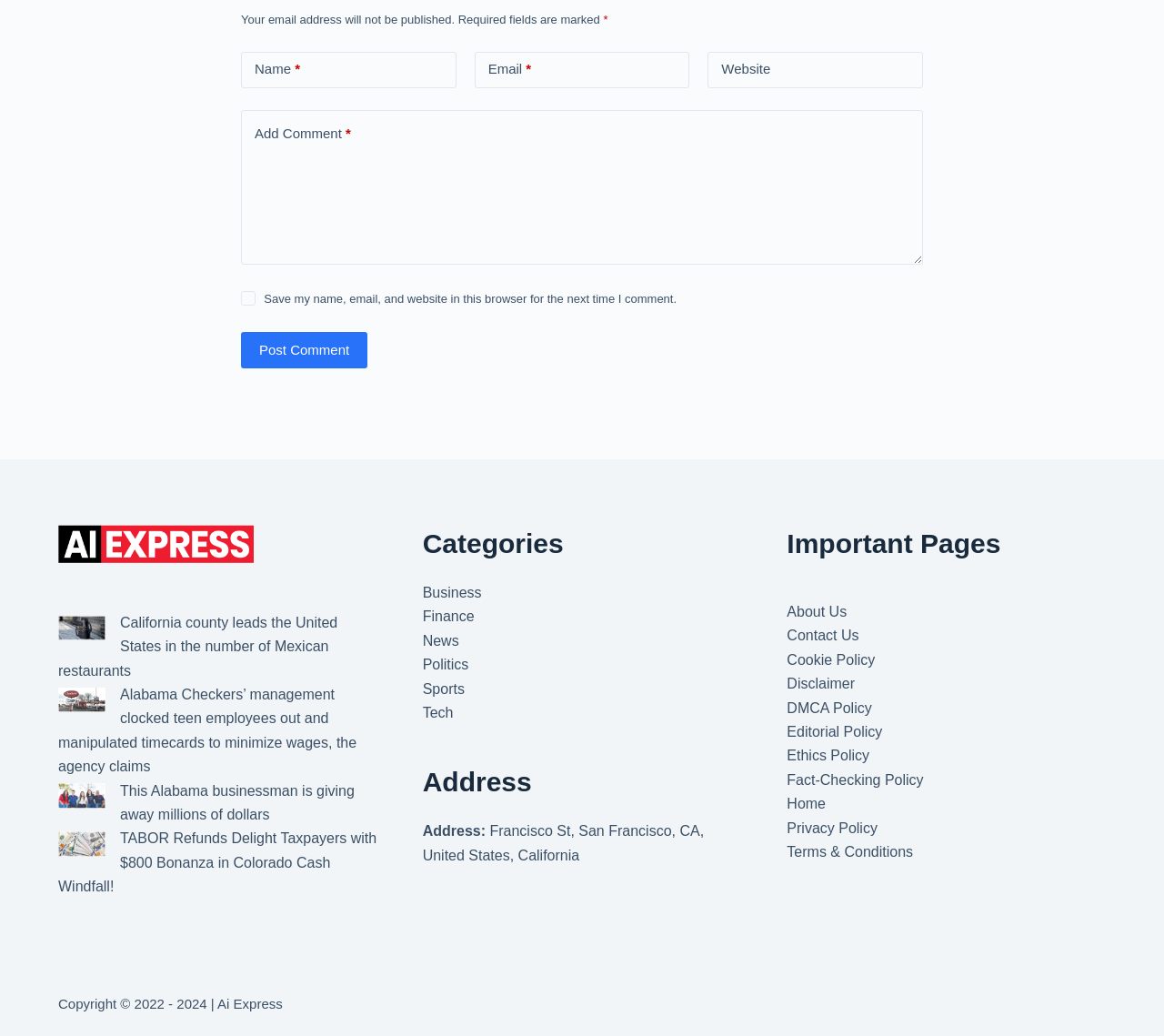Locate the bounding box coordinates for the element described below: "Home". The coordinates must be four float values between 0 and 1, formatted as [left, top, right, bottom].

[0.676, 0.768, 0.709, 0.783]